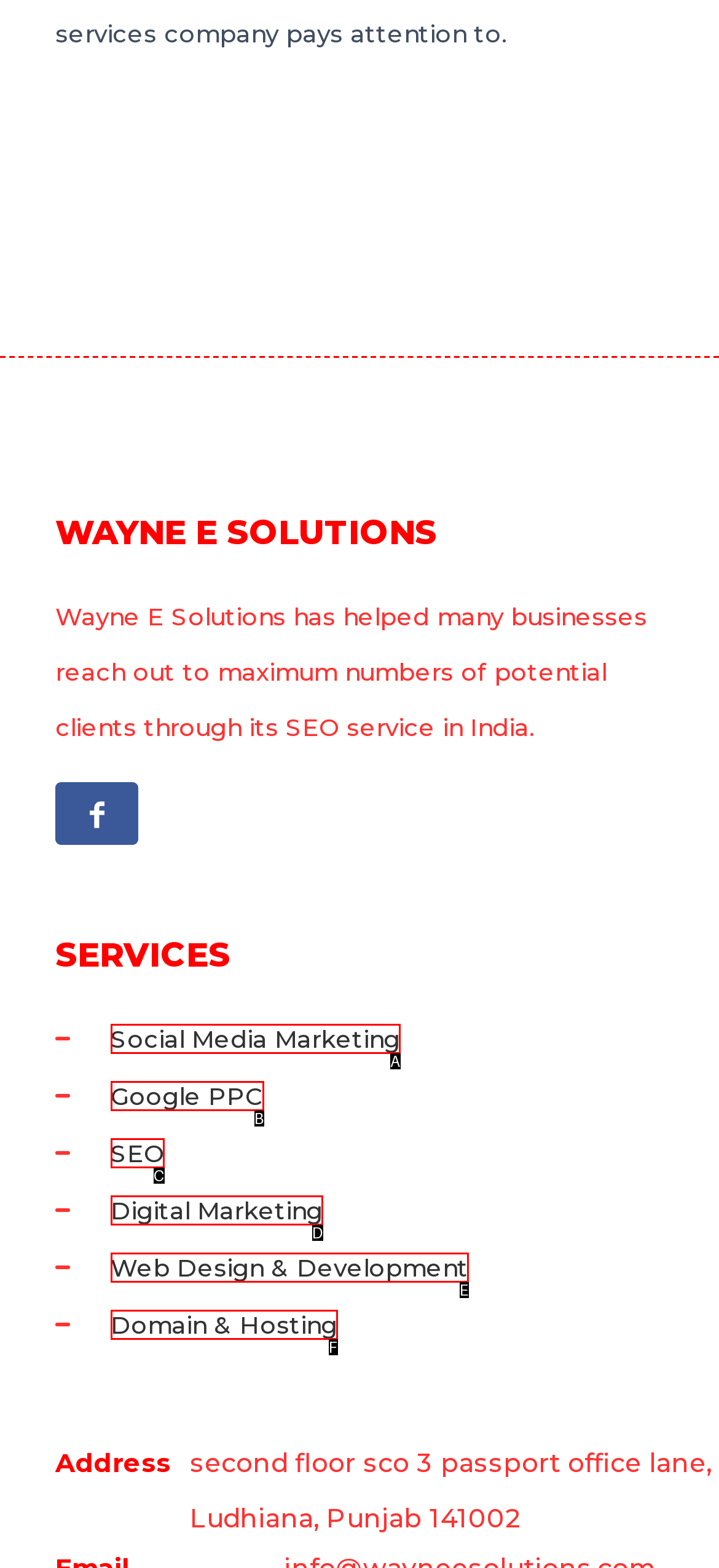Identify the HTML element that corresponds to the description: Social Media Marketing Provide the letter of the matching option directly from the choices.

A